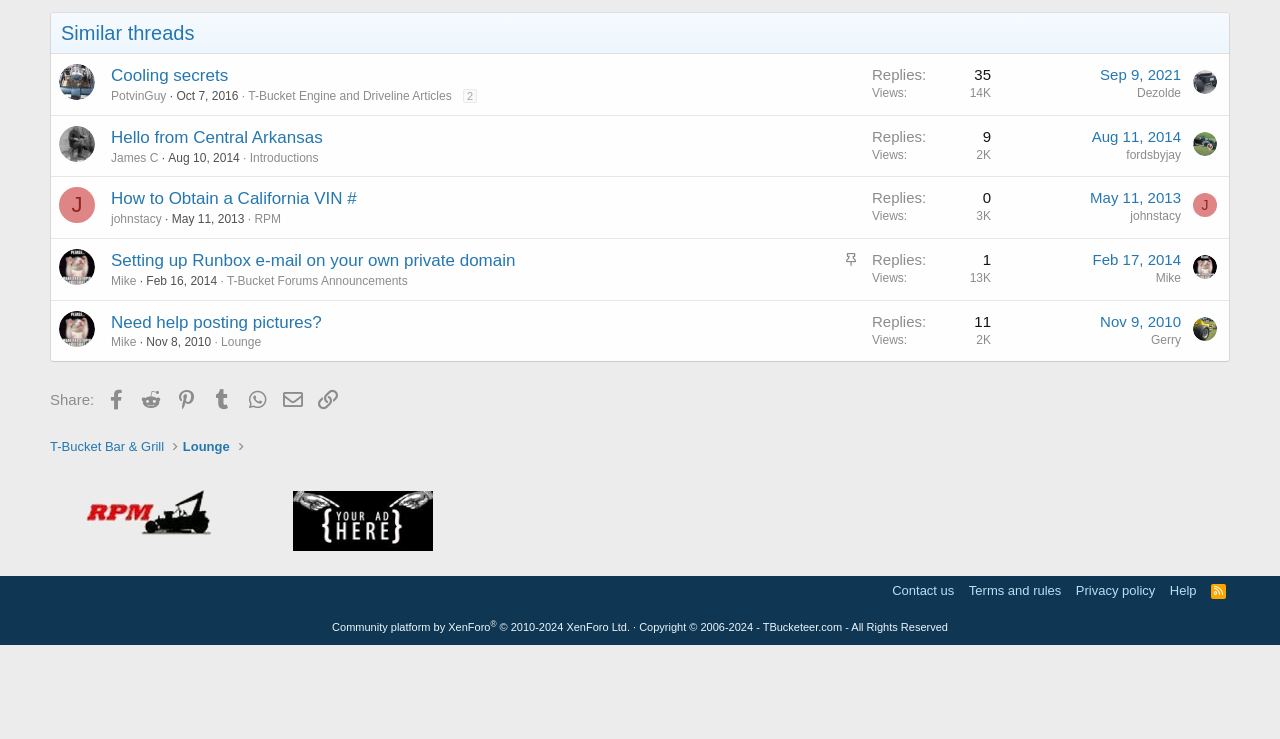Find the bounding box coordinates for the UI element whose description is: "T-Bucket Engine and Driveline Articles". The coordinates should be four float numbers between 0 and 1, in the format [left, top, right, bottom].

[0.194, 0.12, 0.353, 0.139]